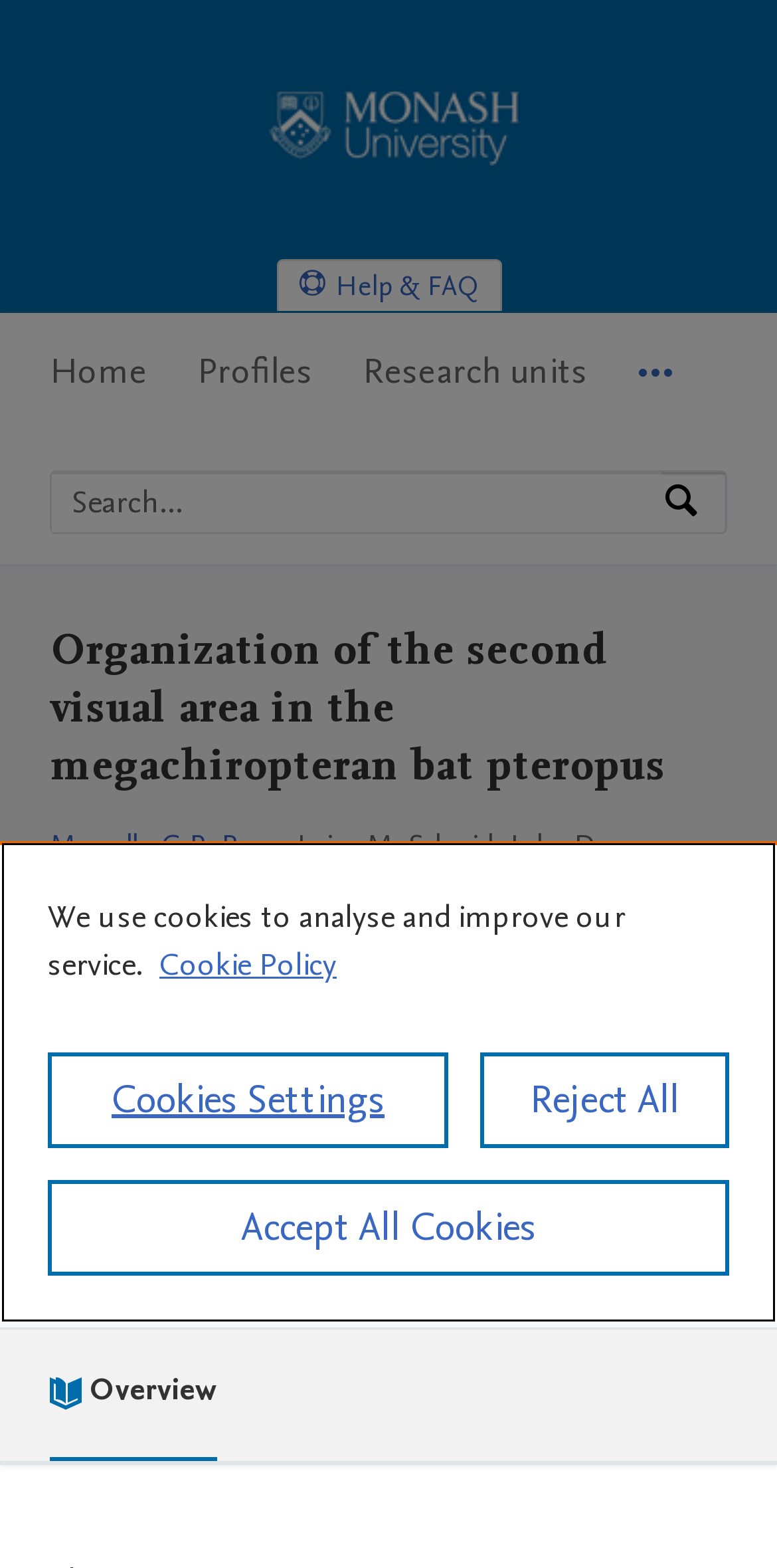Answer the question in a single word or phrase:
What is the purpose of the cookie banner?

To inform about cookie usage